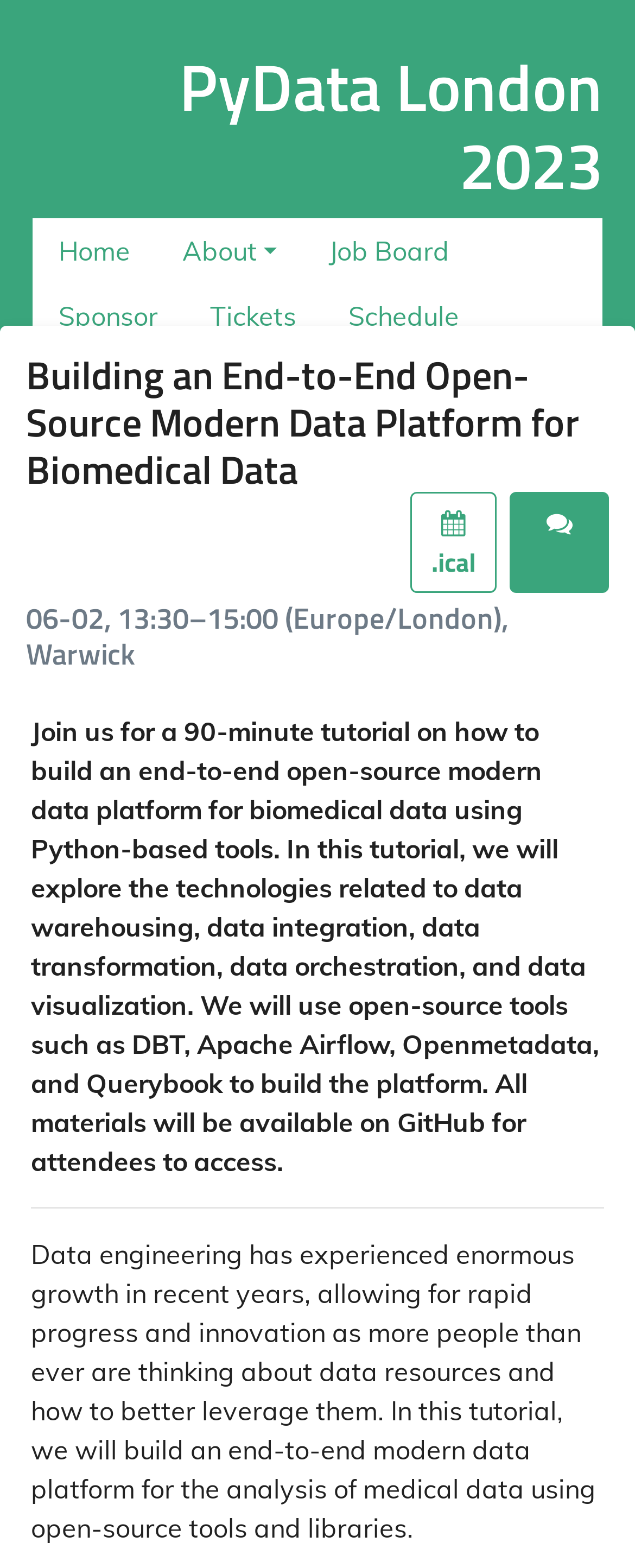Please specify the bounding box coordinates of the region to click in order to perform the following instruction: "Click on the .ical link".

[0.646, 0.314, 0.782, 0.379]